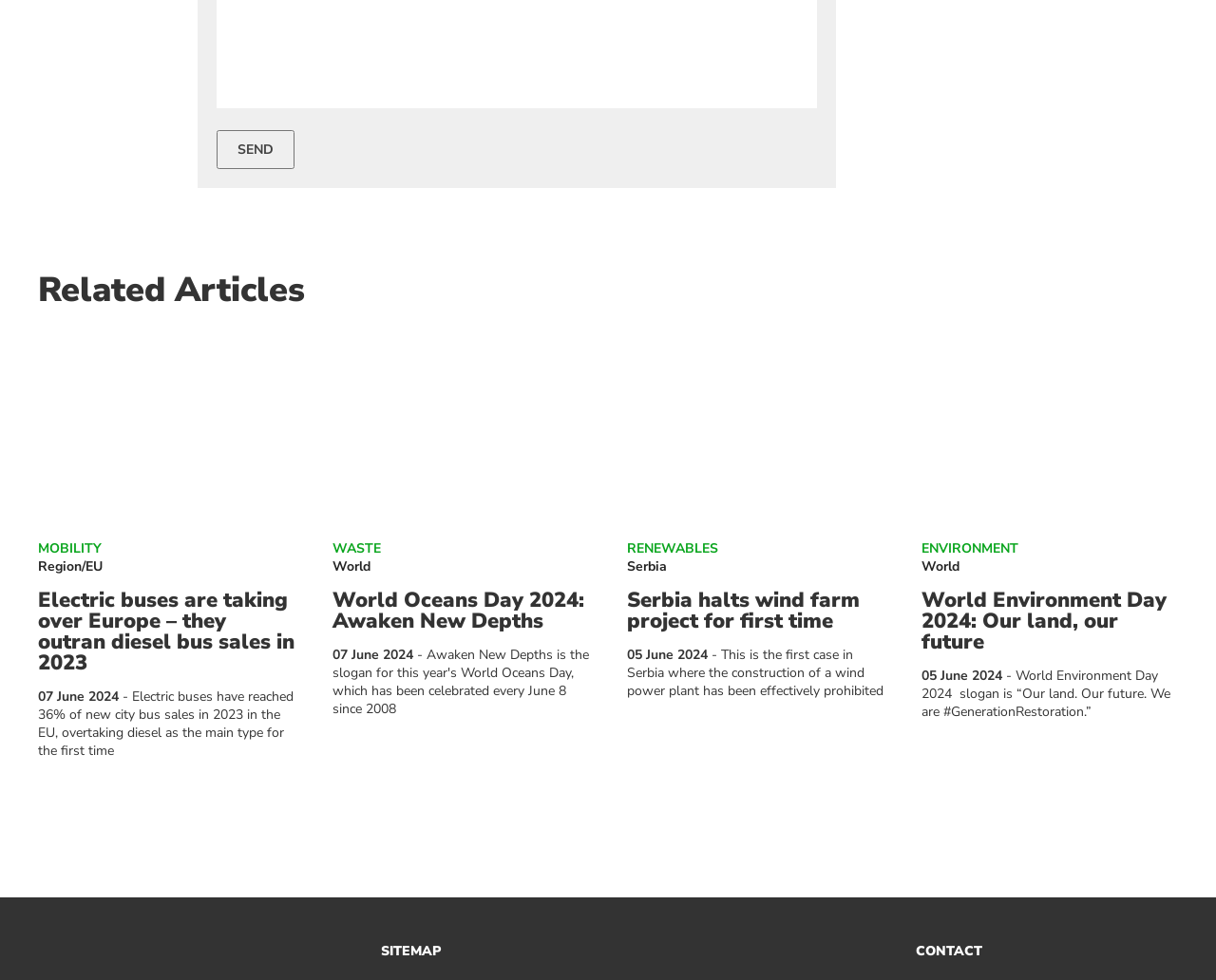Provide the bounding box coordinates for the area that should be clicked to complete the instruction: "View the details of the 2017 Ford Fusion SE".

None